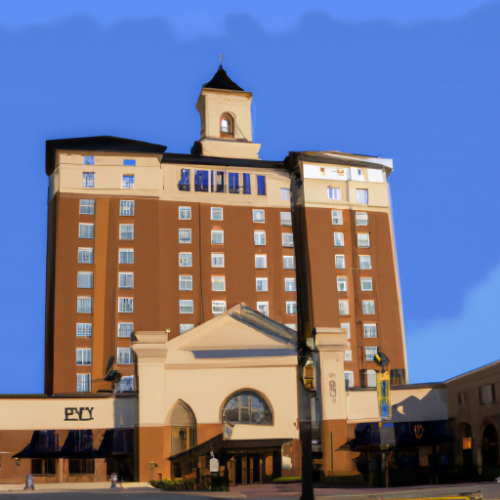Use the information in the screenshot to answer the question comprehensively: What is the material of the outdoor seating?

The caption describes the outdoor seating as 'elegant', which implies that the material is likely to be of high quality and visually appealing, such as wicker or metal, rather than a cheap or flimsy material.